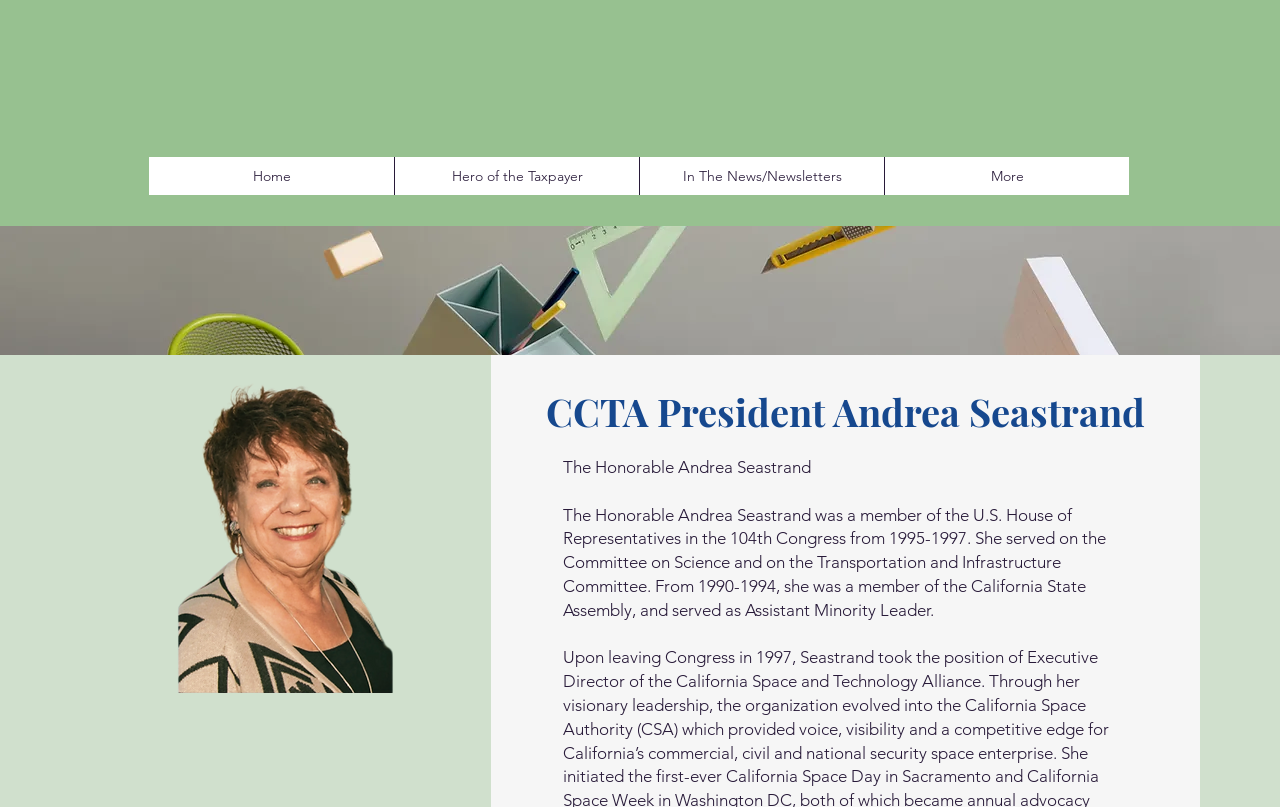What is the name of the image file on the webpage?
Answer the question using a single word or phrase, according to the image.

CCTA-Mom_edited_edited.png